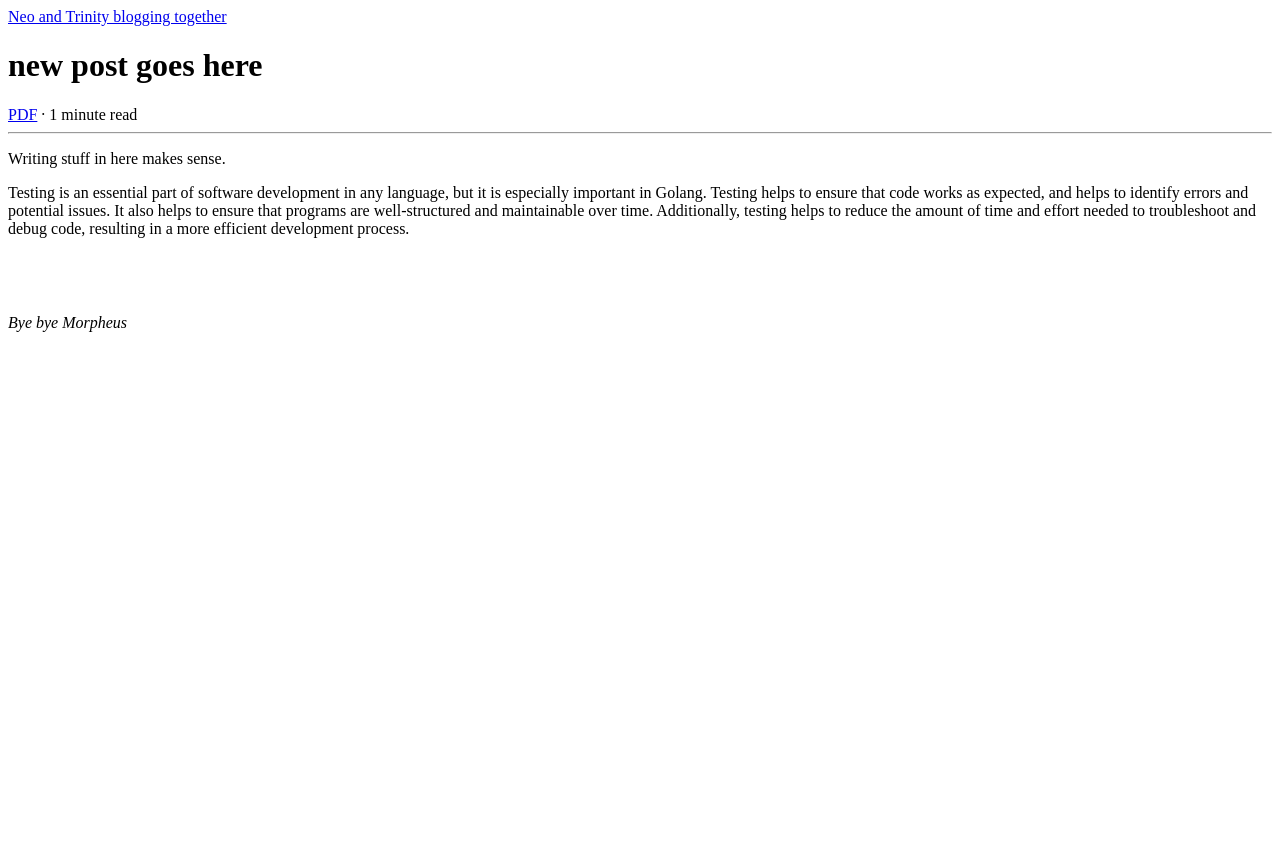Generate the text content of the main heading of the webpage.

new post goes here